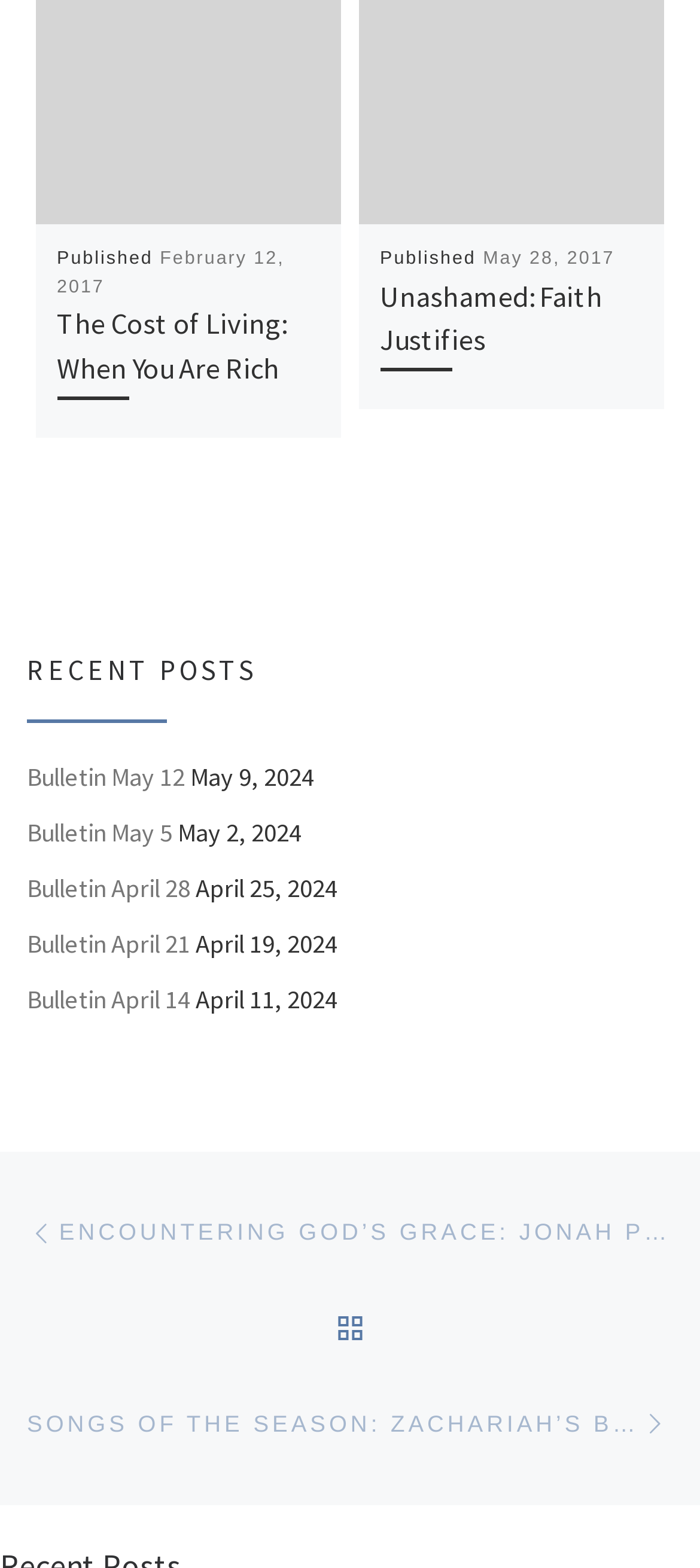Using the description "Encountering God’s Grace: Jonah Prays", predict the bounding box of the relevant HTML element.

[0.038, 0.756, 0.962, 0.817]